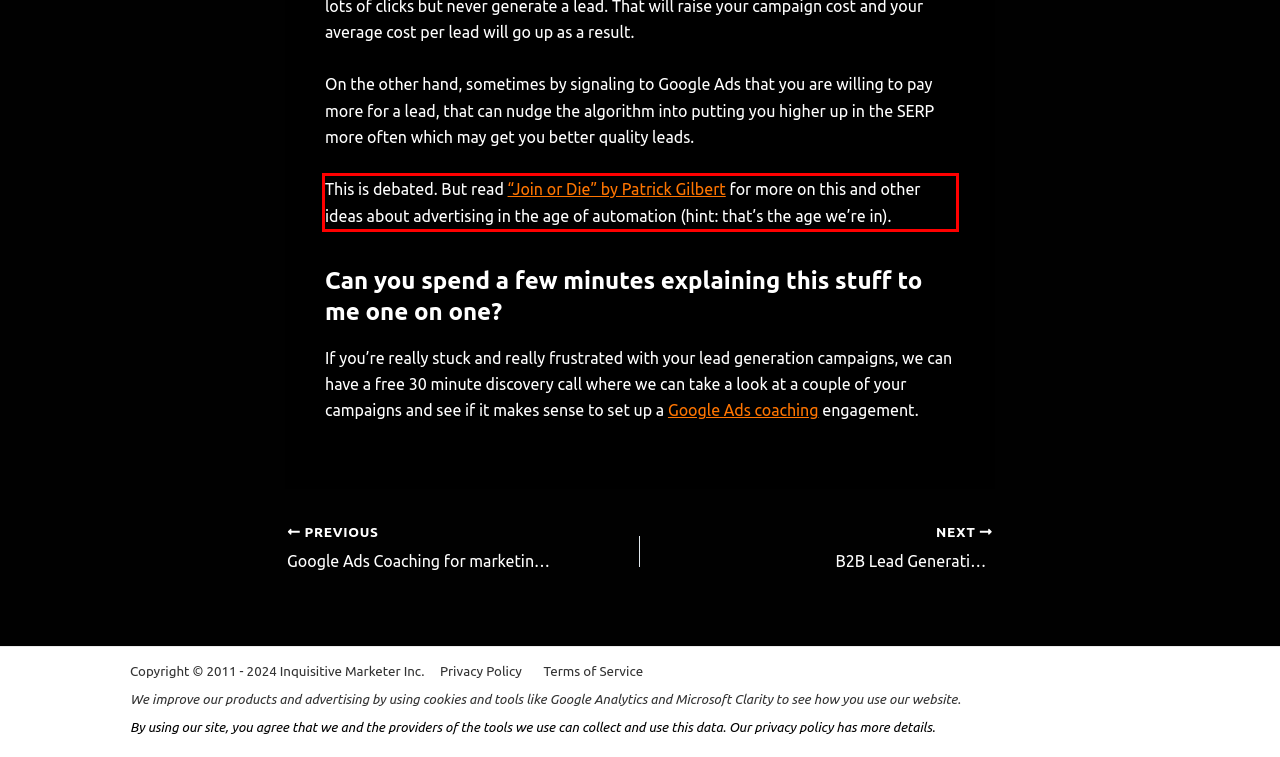Please extract the text content from the UI element enclosed by the red rectangle in the screenshot.

This is debated. But read “Join or Die” by Patrick Gilbert for more on this and other ideas about advertising in the age of automation (hint: that’s the age we’re in).